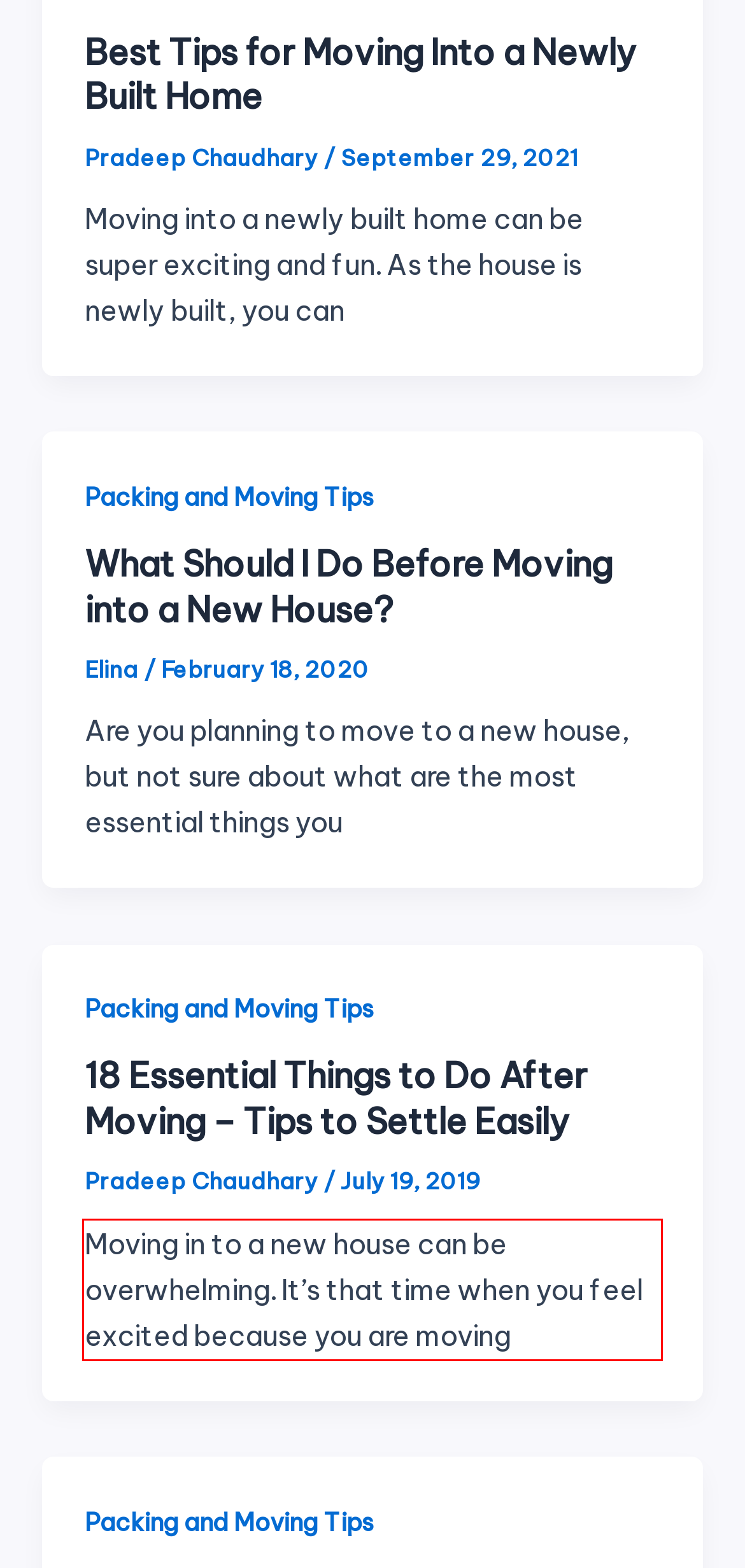Please examine the webpage screenshot and extract the text within the red bounding box using OCR.

Moving in to a new house can be overwhelming. It’s that time when you feel excited because you are moving